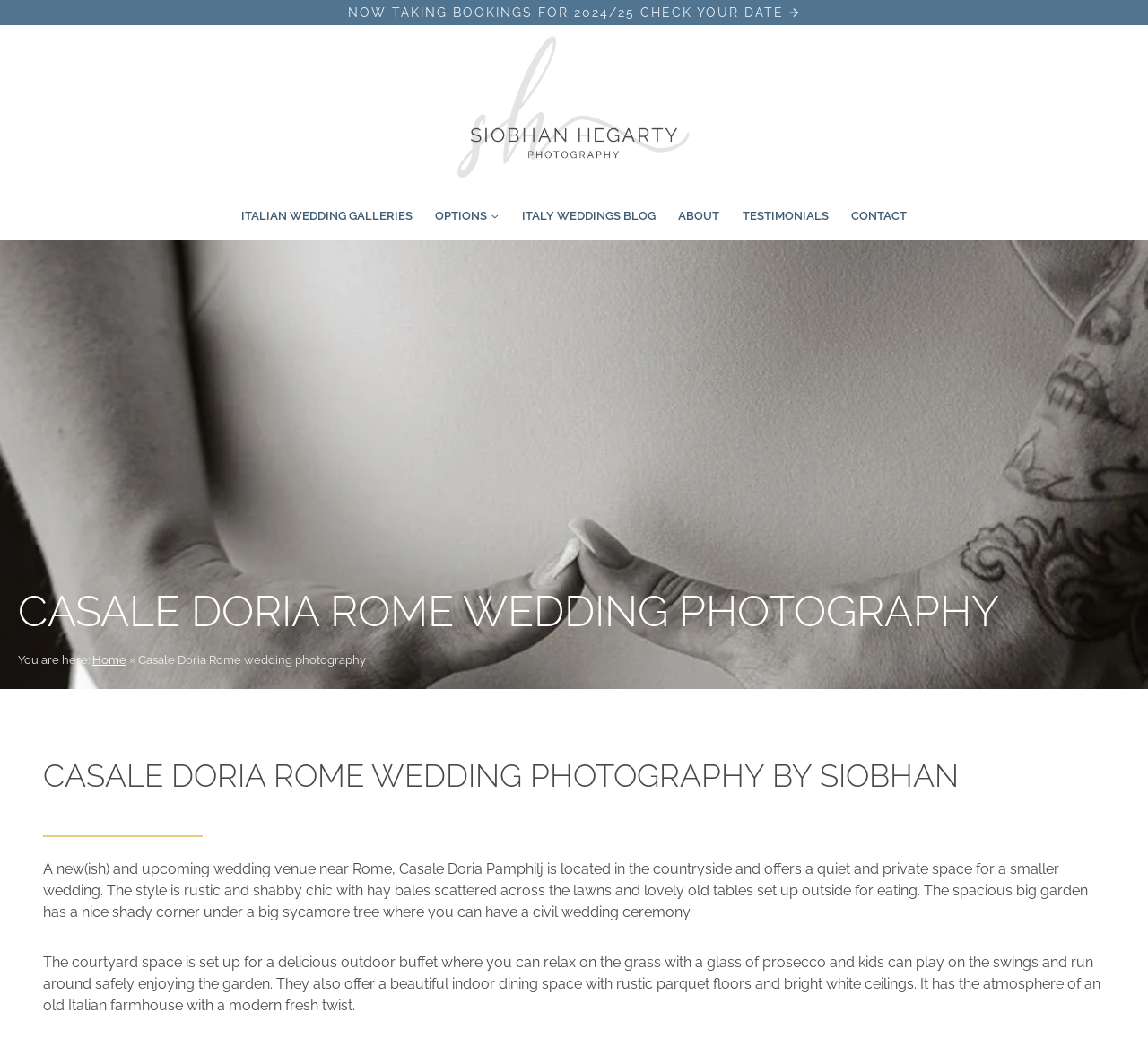What type of tree is mentioned in the description of Casale Doria Pamphilj?
Could you answer the question in a detailed manner, providing as much information as possible?

The type of tree mentioned in the description of Casale Doria Pamphilj can be found in the paragraph describing the venue, which states 'The spacious big garden has a nice shady corner under a big sycamore tree where you can have a civil wedding ceremony'.